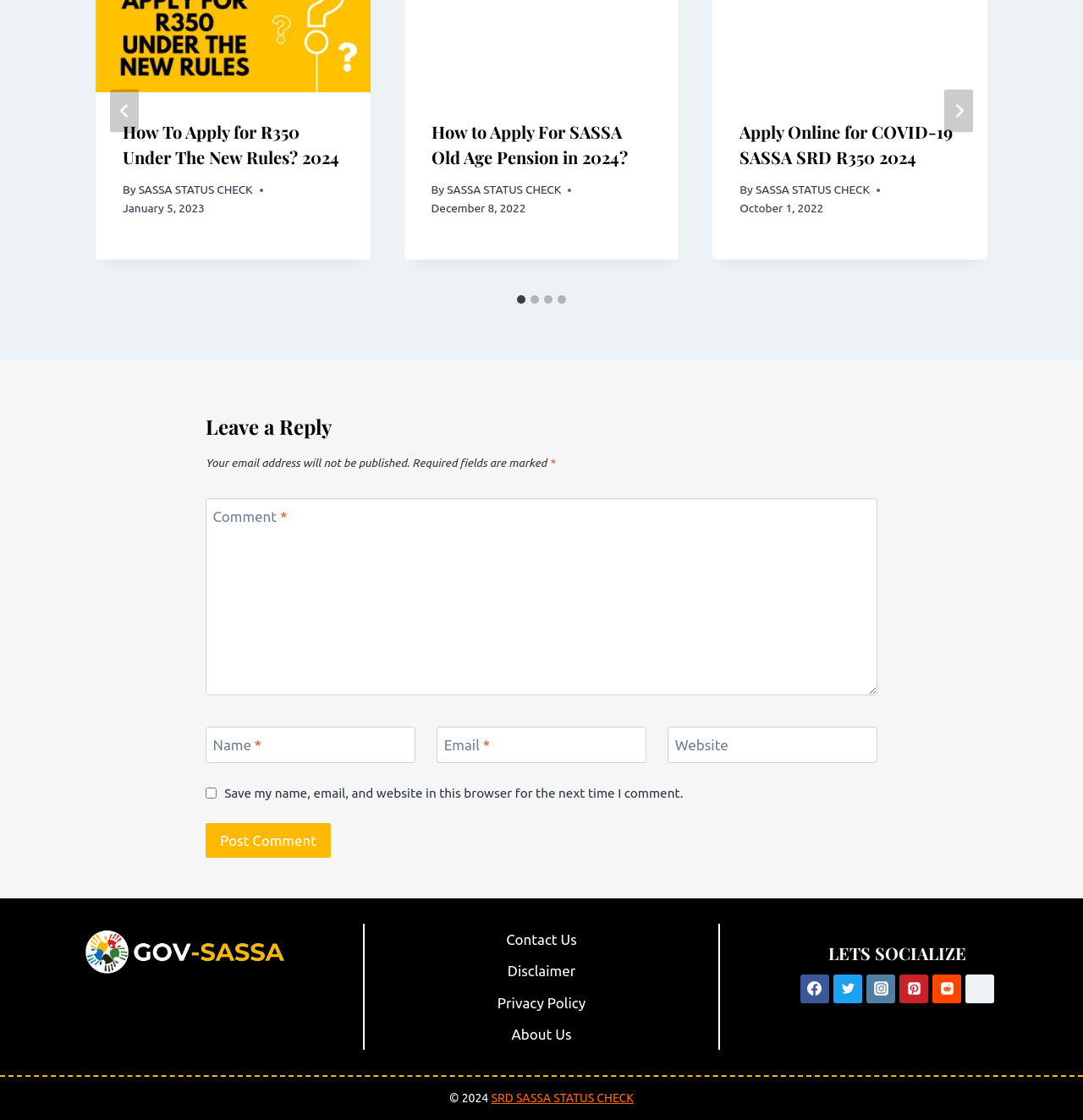Please provide the bounding box coordinates for the element that needs to be clicked to perform the instruction: "Click the 'Next' button". The coordinates must consist of four float numbers between 0 and 1, formatted as [left, top, right, bottom].

[0.872, 0.08, 0.898, 0.118]